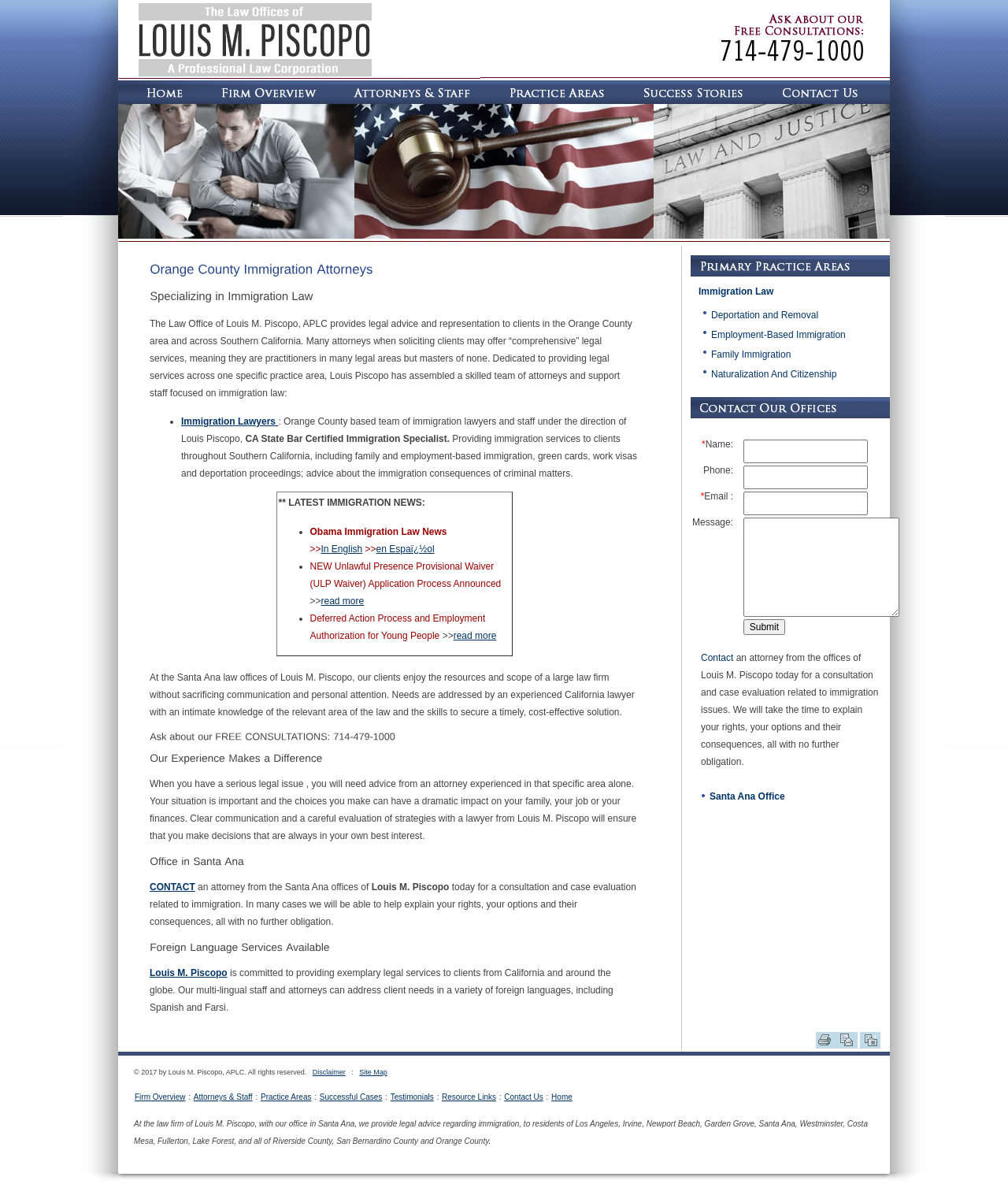Determine the coordinates of the bounding box that should be clicked to complete the instruction: "Call 714-479-1000". The coordinates should be represented by four float numbers between 0 and 1: [left, top, right, bottom].

[0.477, 0.0, 0.883, 0.067]